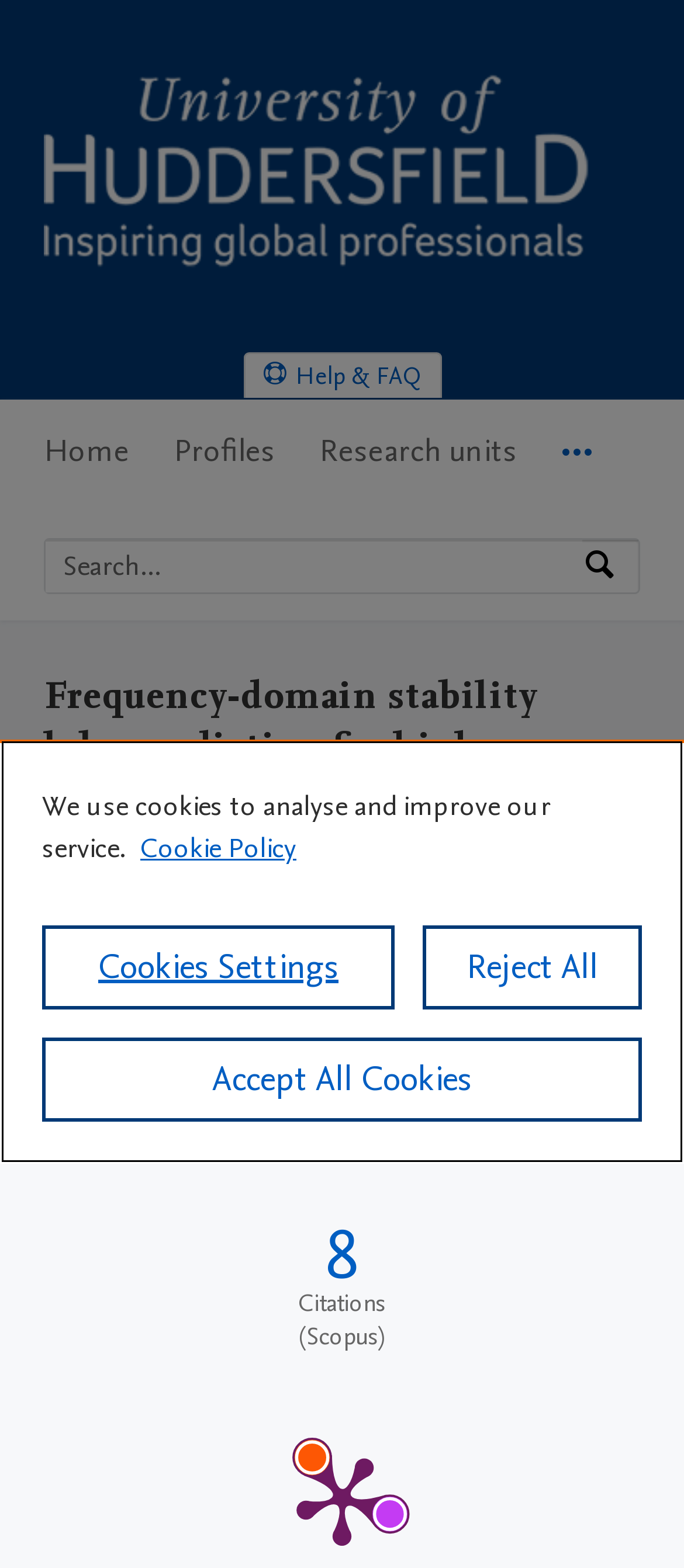Identify the bounding box of the UI element described as follows: "0More". Provide the coordinates as four float numbers in the range of 0 to 1 [left, top, right, bottom].

[0.821, 0.254, 0.867, 0.326]